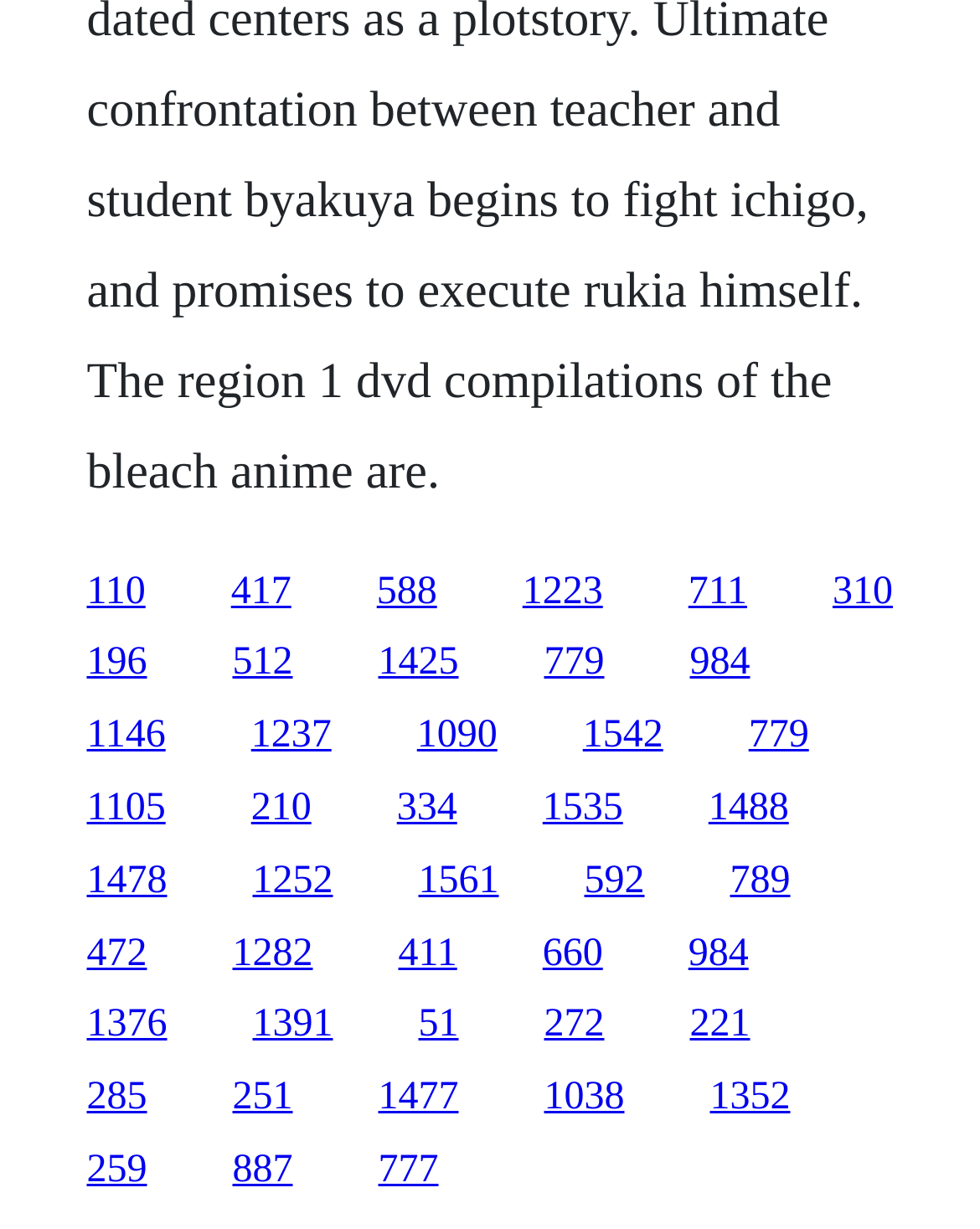What is the vertical position of the first link?
Relying on the image, give a concise answer in one word or a brief phrase.

0.463